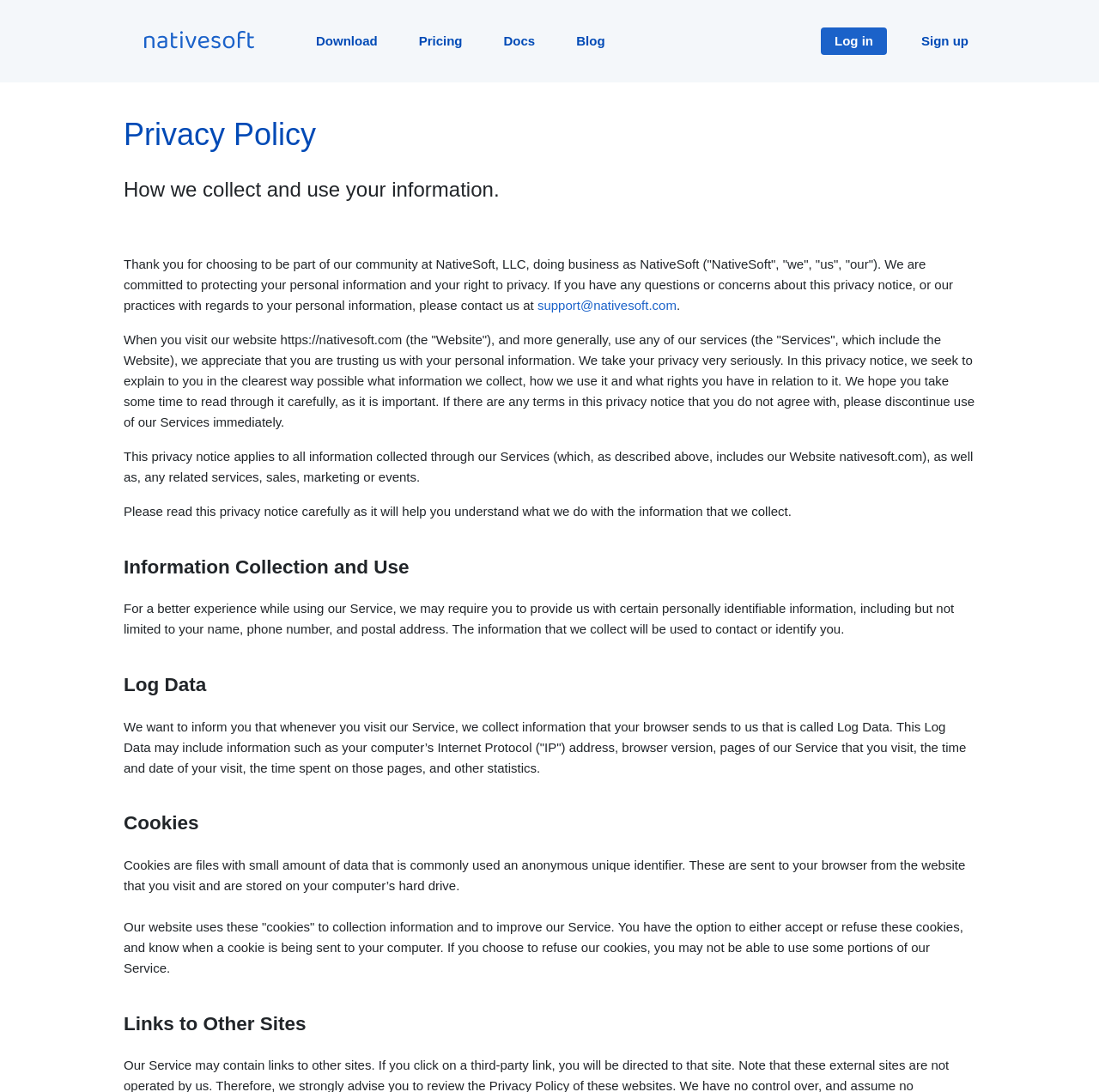Please provide a detailed answer to the question below by examining the image:
What is the purpose of collecting personal information?

According to the 'Information Collection and Use' section, the personal information collected will be used to contact or identify you, as stated in the sentence 'The information that we collect will be used to contact or identify you'.